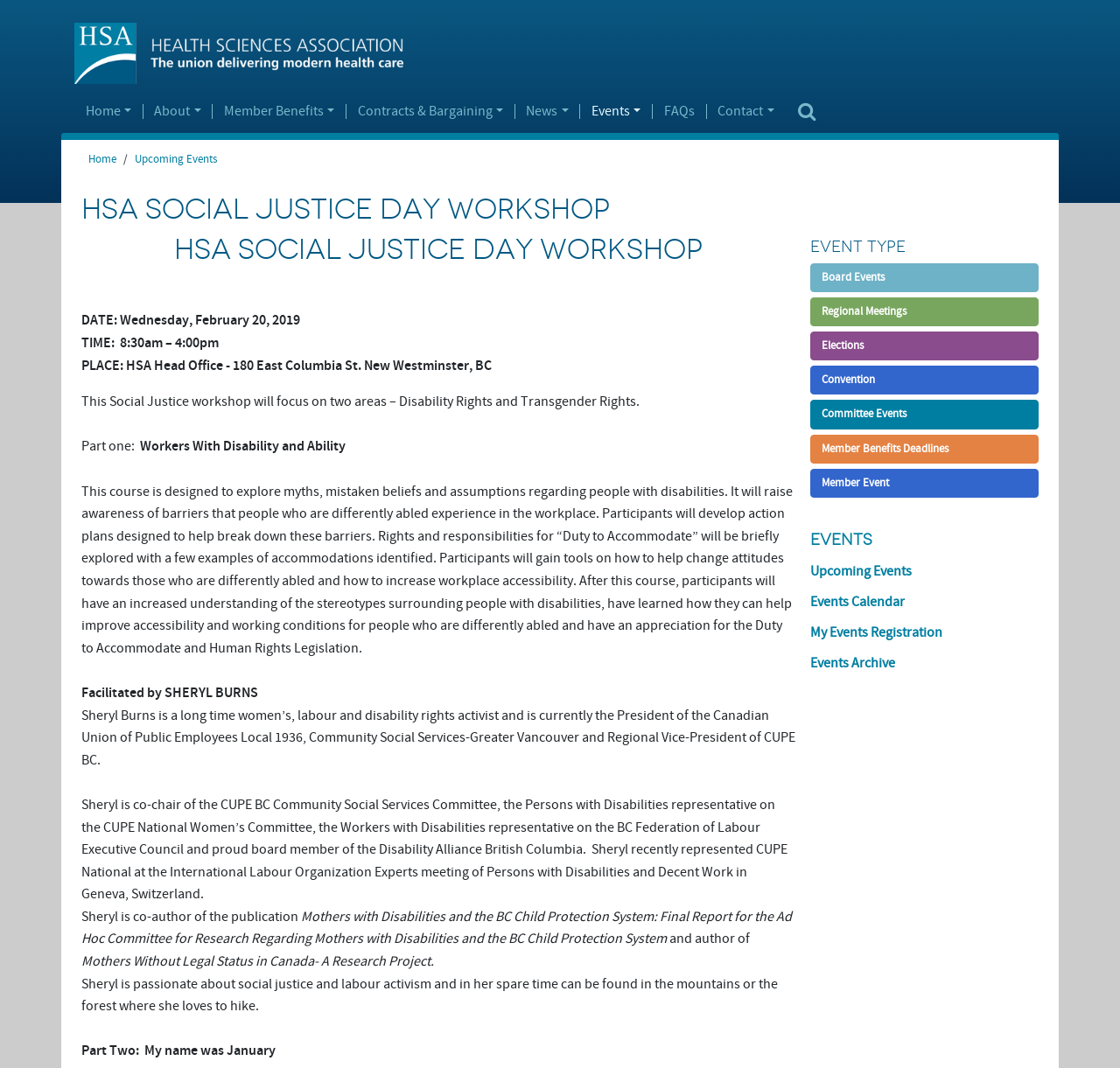Locate the bounding box coordinates of the item that should be clicked to fulfill the instruction: "Click Home".

[0.066, 0.021, 0.373, 0.078]